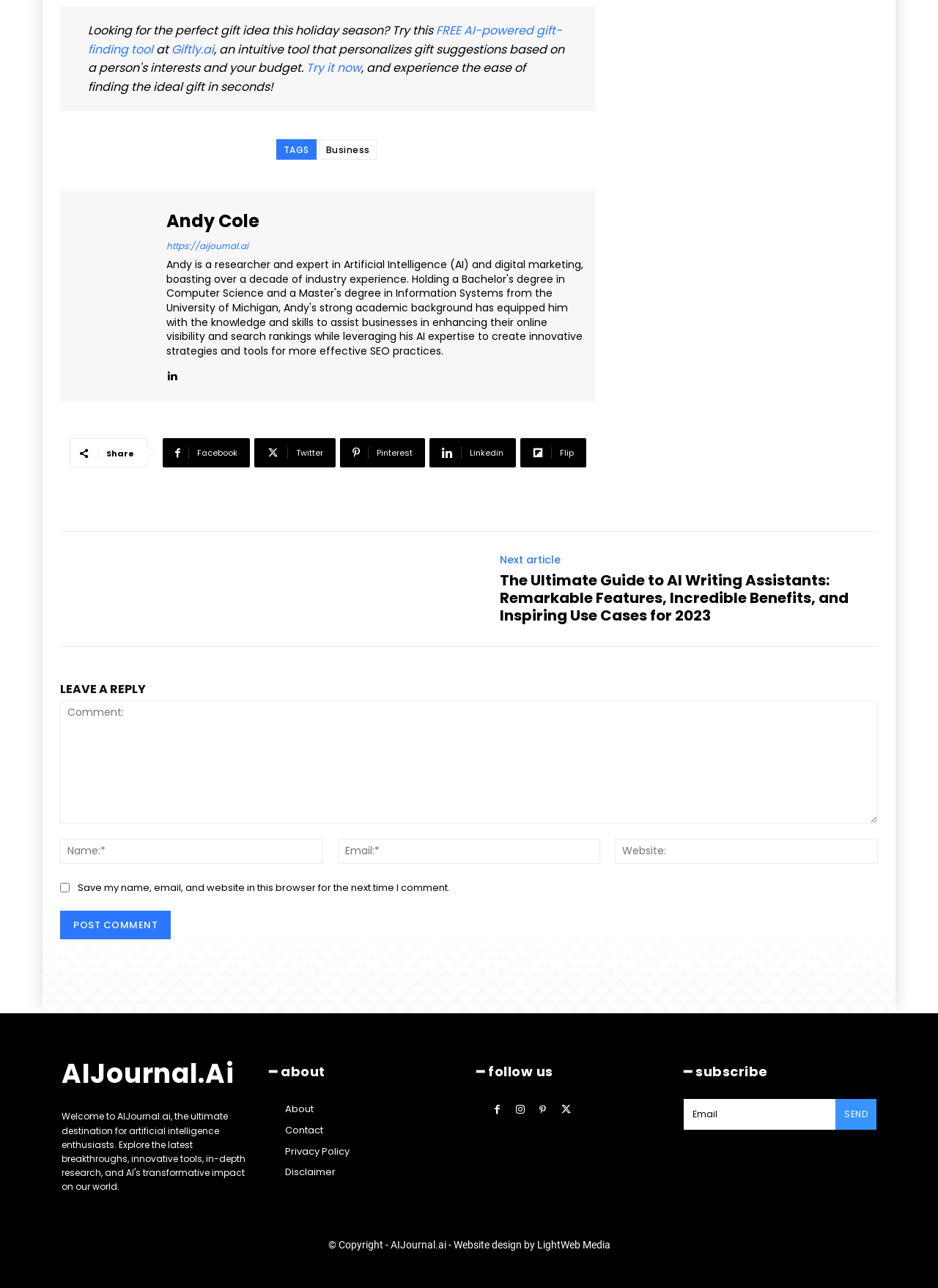Locate the bounding box coordinates of the area where you should click to accomplish the instruction: "Try the AI-powered gift-finding tool".

[0.094, 0.017, 0.599, 0.045]